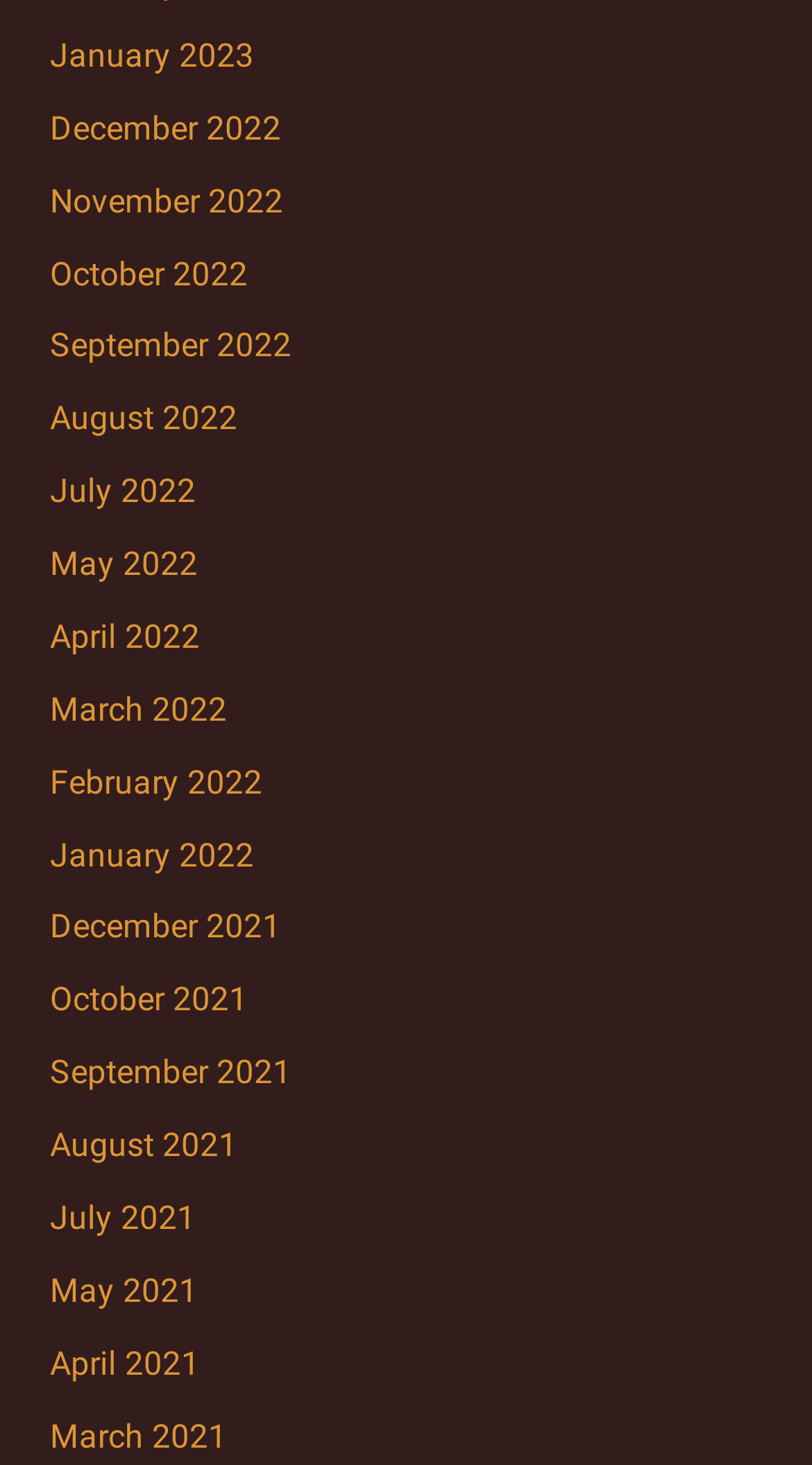What is the earliest month listed?
Make sure to answer the question with a detailed and comprehensive explanation.

By examining the list of links, I found that the earliest month listed is December 2021, which is located at the bottom of the list.